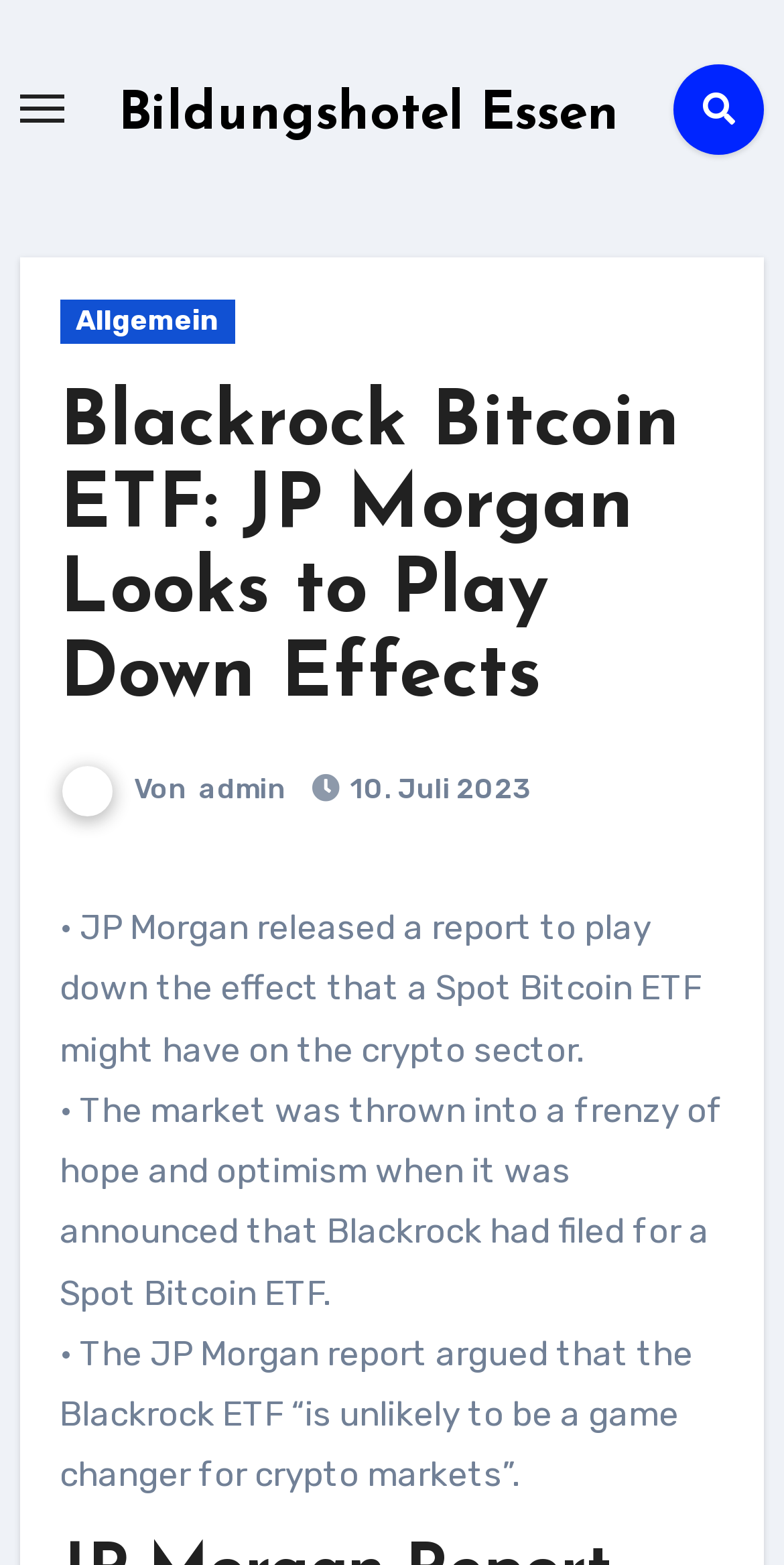Given the element description "parent_node: Von admin", identify the bounding box of the corresponding UI element.

[0.076, 0.493, 0.163, 0.515]